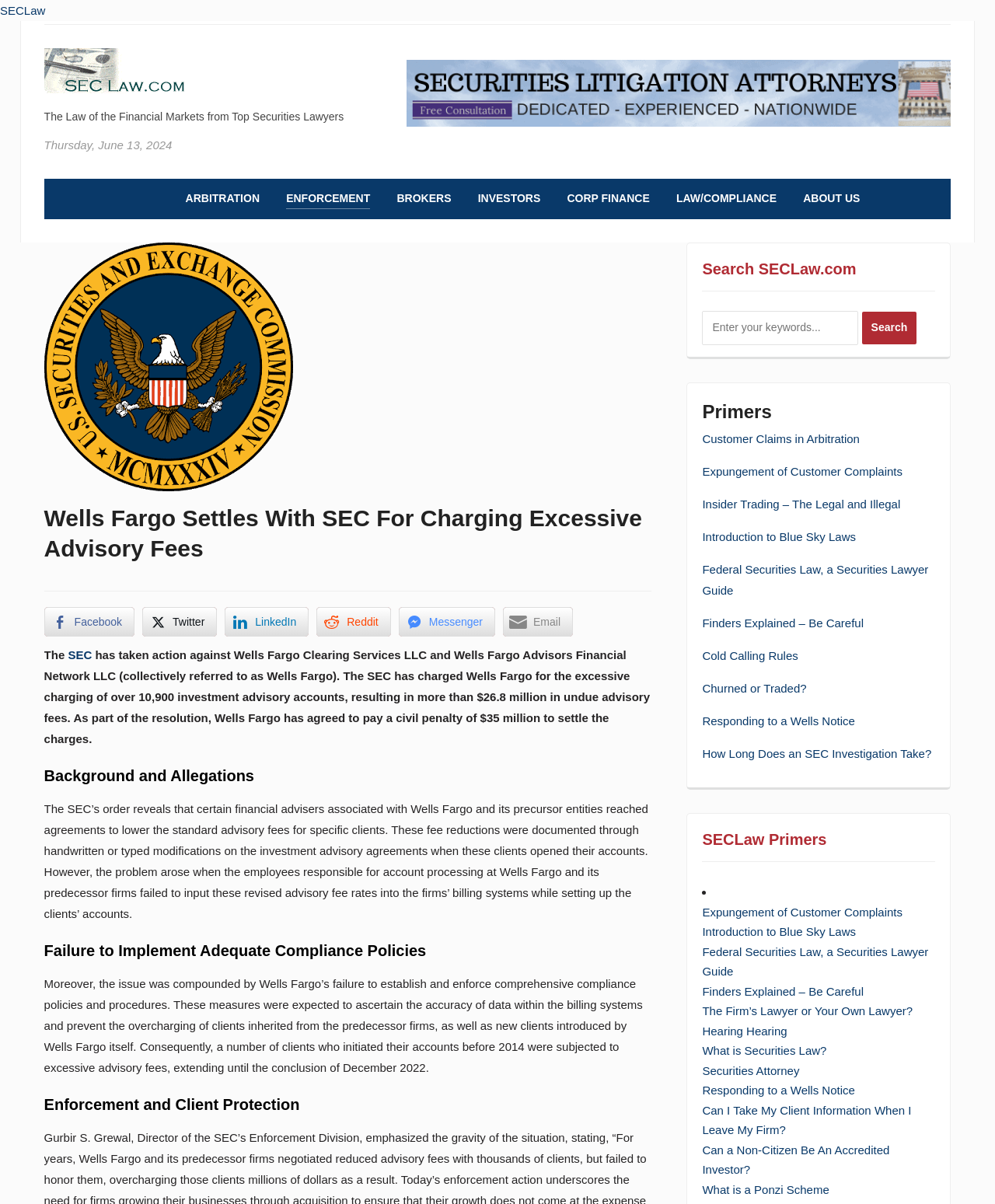Respond with a single word or short phrase to the following question: 
What is the topic of the 'Primers' section?

Securities Law